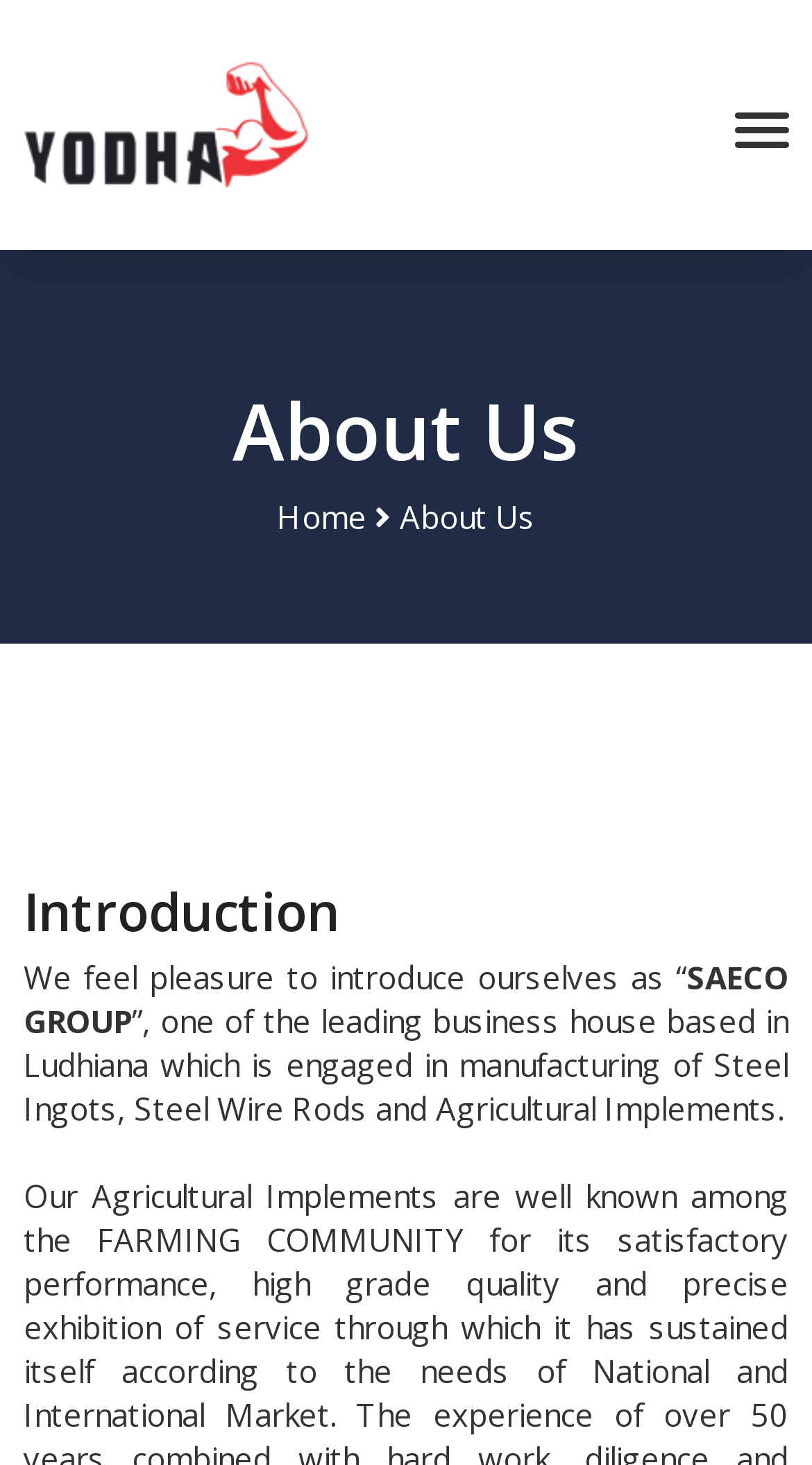Provide an in-depth description of the elements and layout of the webpage.

The webpage appears to be about Saeco Agrotech, a manufacturer of agricultural equipment and implements in India, specifically in Punjab, Ludhiana. 

At the top left of the page, there is a link to "Saeco Agrotech Yodha Agriculture Equipments Implements manufacturers in India Punjab Ludhiana" accompanied by an image with the same description. 

On the top right, there is an empty link. 

Below the top section, there are two headings: "About Us" and "Introduction". The "About Us" section is located on the left, while the "Introduction" section is below it. 

In the "Introduction" section, there is a paragraph of text that introduces Saeco Group as a leading business house in Ludhiana, engaged in manufacturing Steel Ingots, Steel Wire Rods, and Agricultural Implements. The text is divided into three parts, with "SAECO GROUP" highlighted in the middle. 

There is also a "Home" link located near the center of the page.